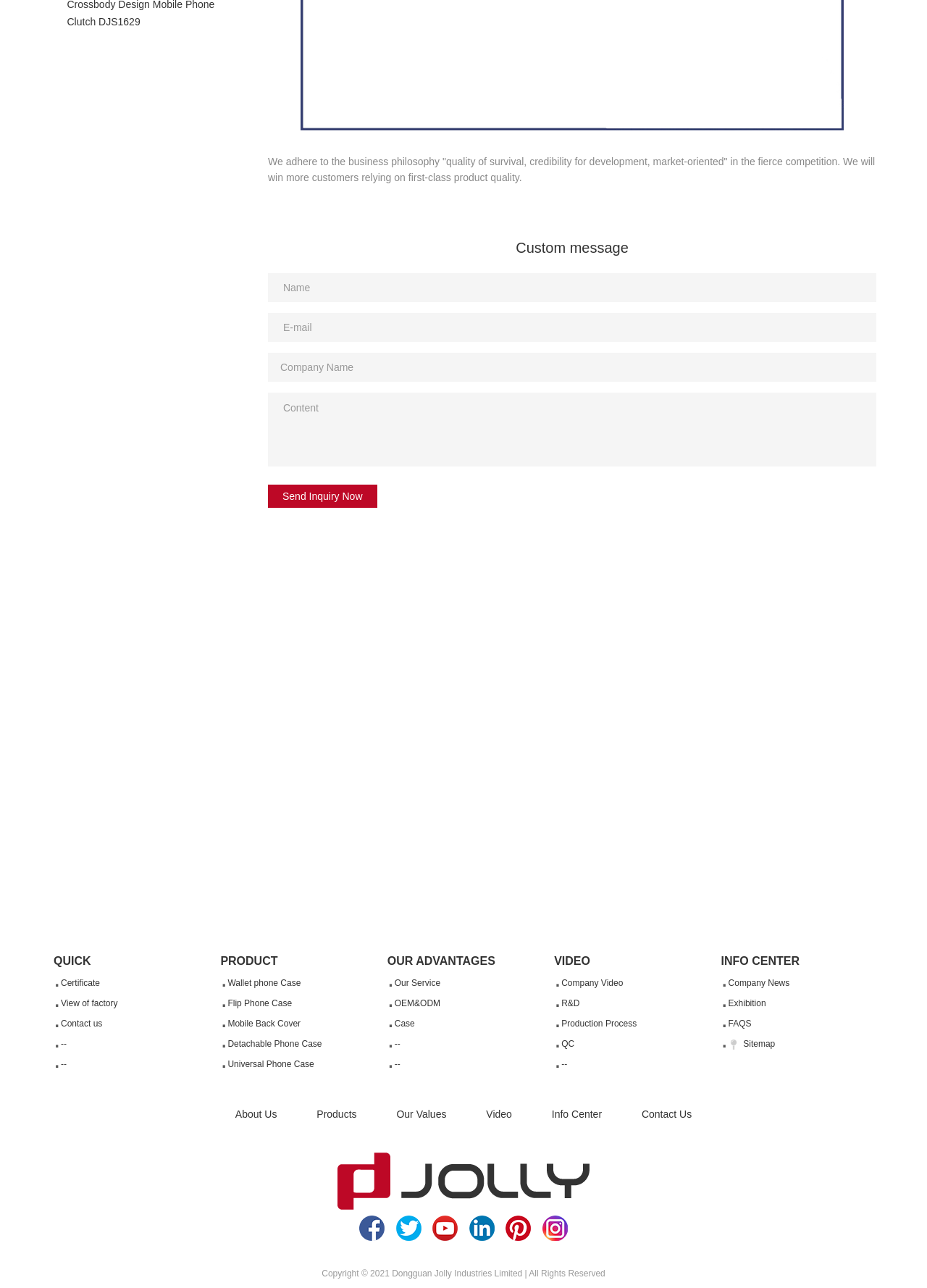Locate the bounding box of the user interface element based on this description: "Contact us".

[0.058, 0.787, 0.222, 0.803]